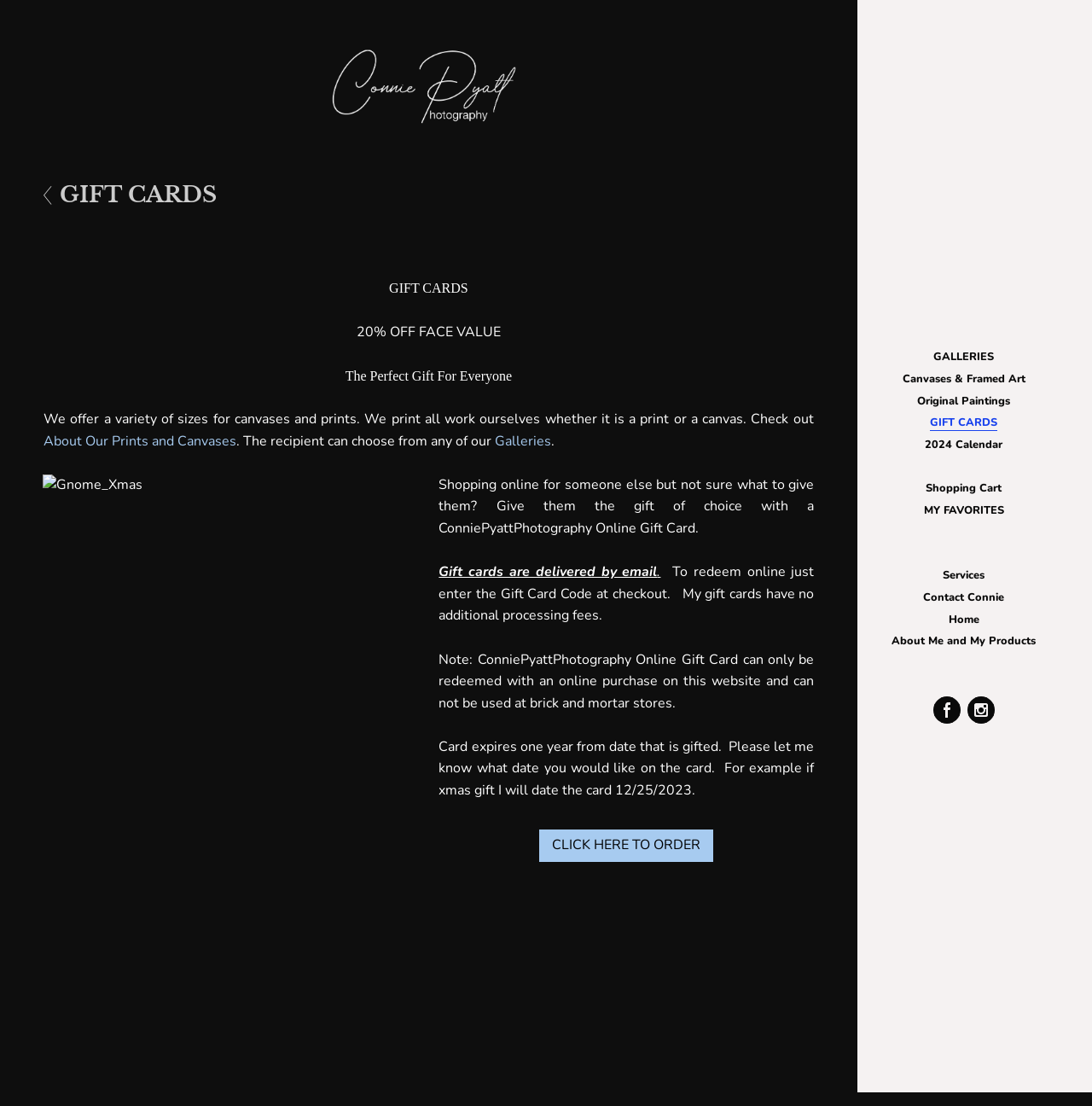Determine the bounding box coordinates of the clickable region to carry out the instruction: "Browse galleries".

[0.855, 0.316, 0.91, 0.33]